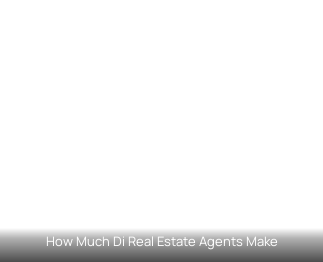What is the purpose of the image?
Examine the image and give a concise answer in one word or a short phrase.

To inform about career path